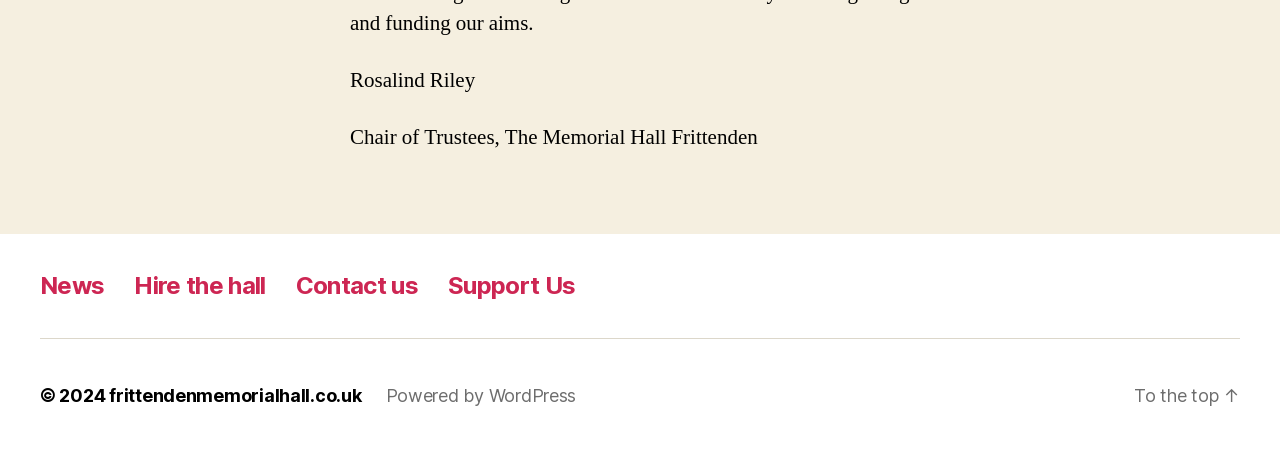Please answer the following question using a single word or phrase: How many links are in the footer?

5